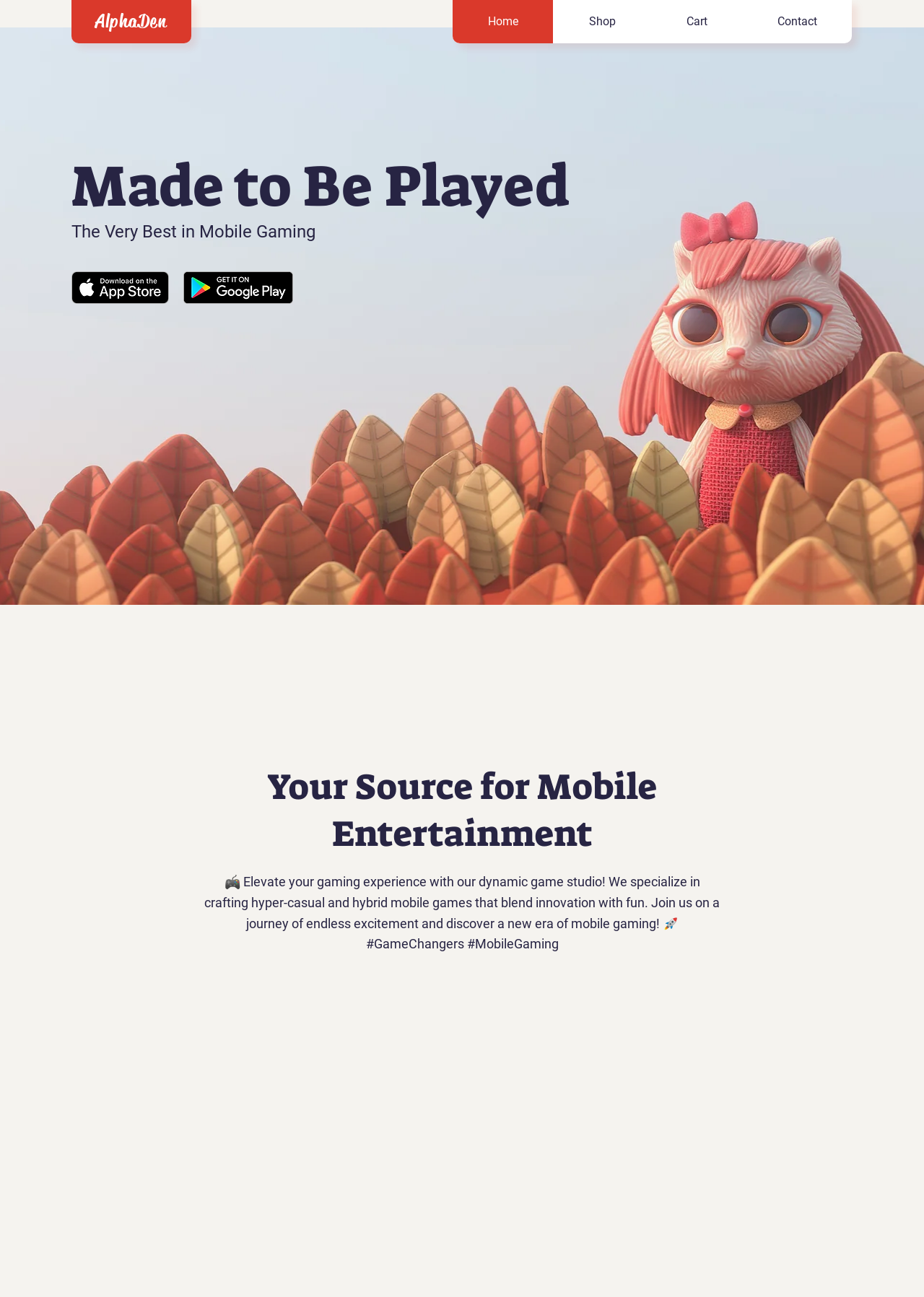Bounding box coordinates must be specified in the format (top-left x, top-left y, bottom-right x, bottom-right y). All values should be floating point numbers between 0 and 1. What are the bounding box coordinates of the UI element described as: Home

[0.49, 0.0, 0.598, 0.033]